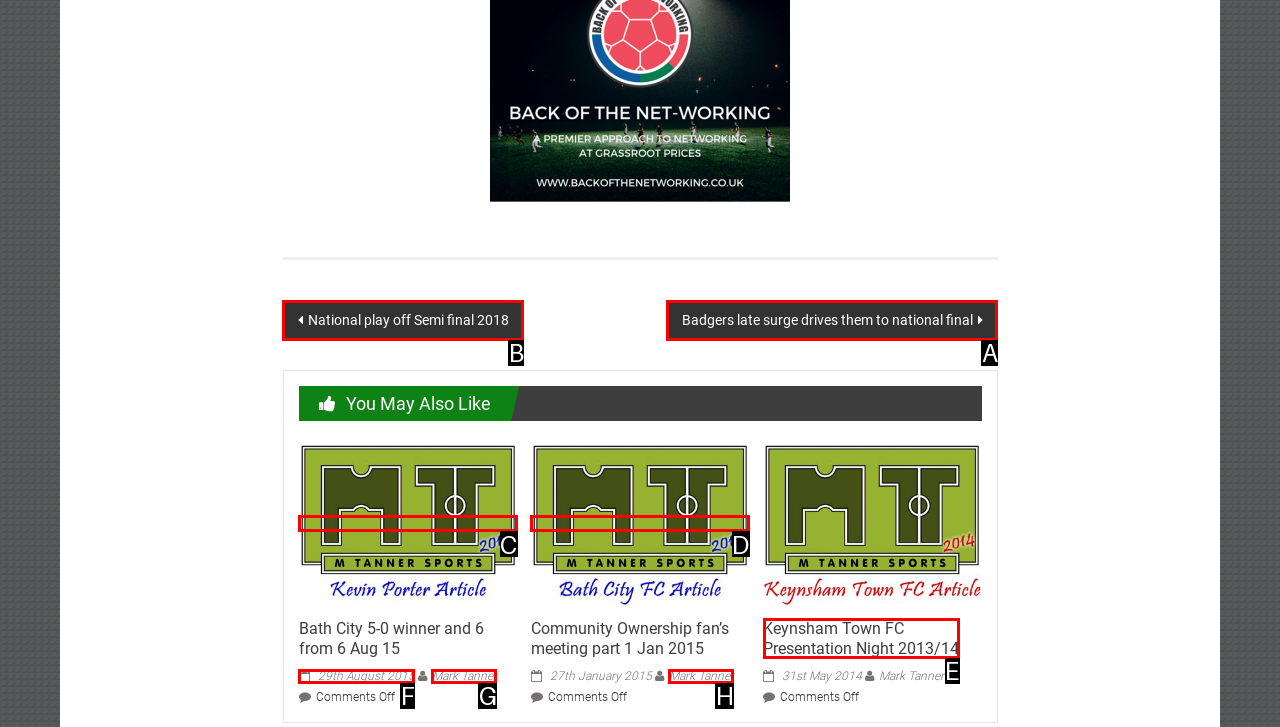Identify the letter of the UI element you should interact with to perform the task: Click on 'National play off Semi final 2018'
Reply with the appropriate letter of the option.

B